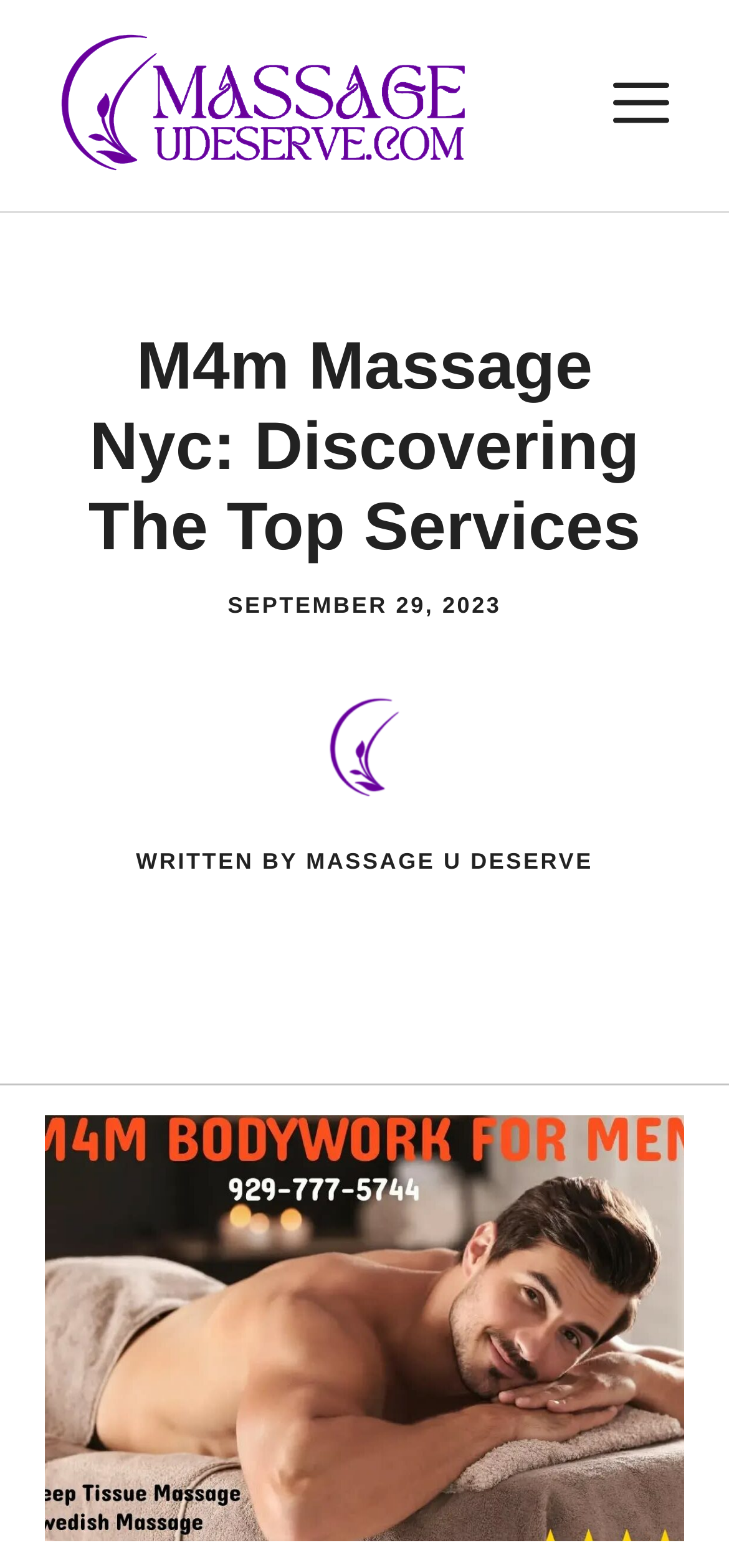Create a detailed summary of the webpage's content and design.

The webpage is about M4M massage services in New York City. At the top of the page, there is a banner that spans the entire width, containing a link to the website "massageudeserve.com" and an image of the website's logo. To the right of the banner, there is a mobile toggle button labeled "MENU" that controls a slide-out menu.

Below the banner, there is a prominent heading that reads "M4m Massage Nyc: Discovering The Top Services". Underneath the heading, there is a timestamp indicating the date "SEPTEMBER 29, 2023". To the right of the timestamp, there is an image of the author.

Below the timestamp and author image, there is a text block that reads "WRITTEN BY MASSAGE U DESERVE". The overall layout of the page suggests a focus on presenting information about M4M massage services in a clear and organized manner.